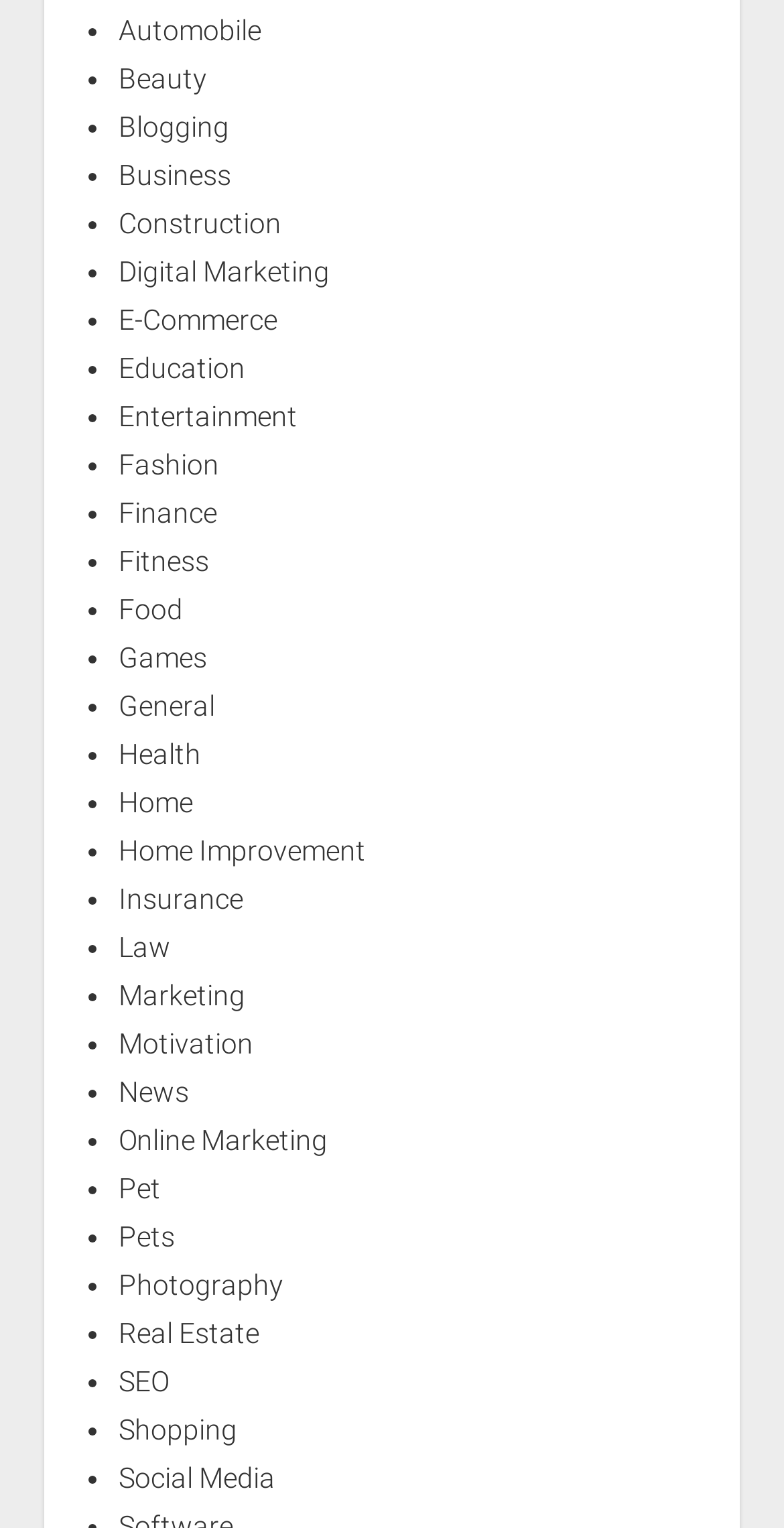Determine the bounding box coordinates of the target area to click to execute the following instruction: "View Digital Marketing."

[0.151, 0.168, 0.42, 0.189]